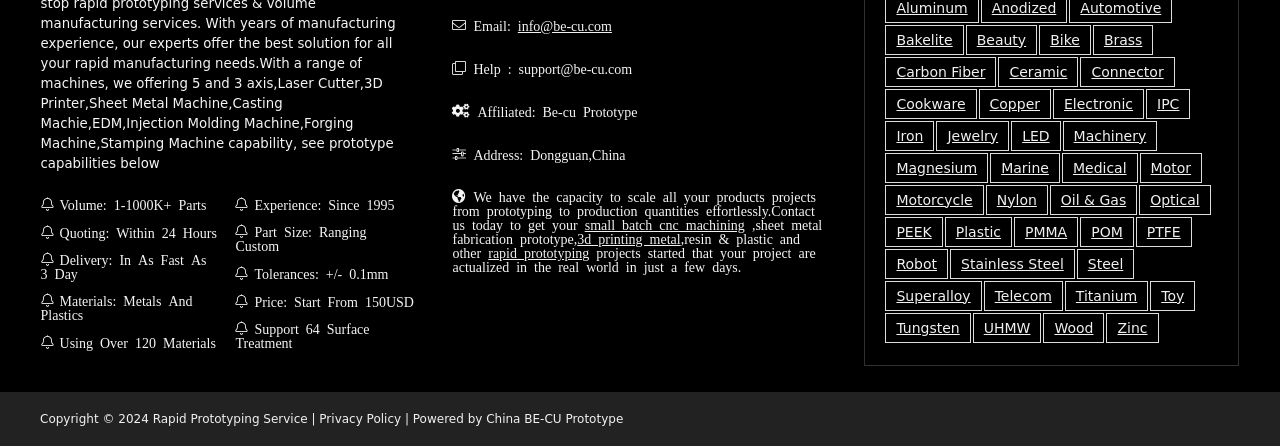Identify the bounding box coordinates of the region I need to click to complete this instruction: "Click the 'small batch cnc machining' link".

[0.457, 0.486, 0.582, 0.517]